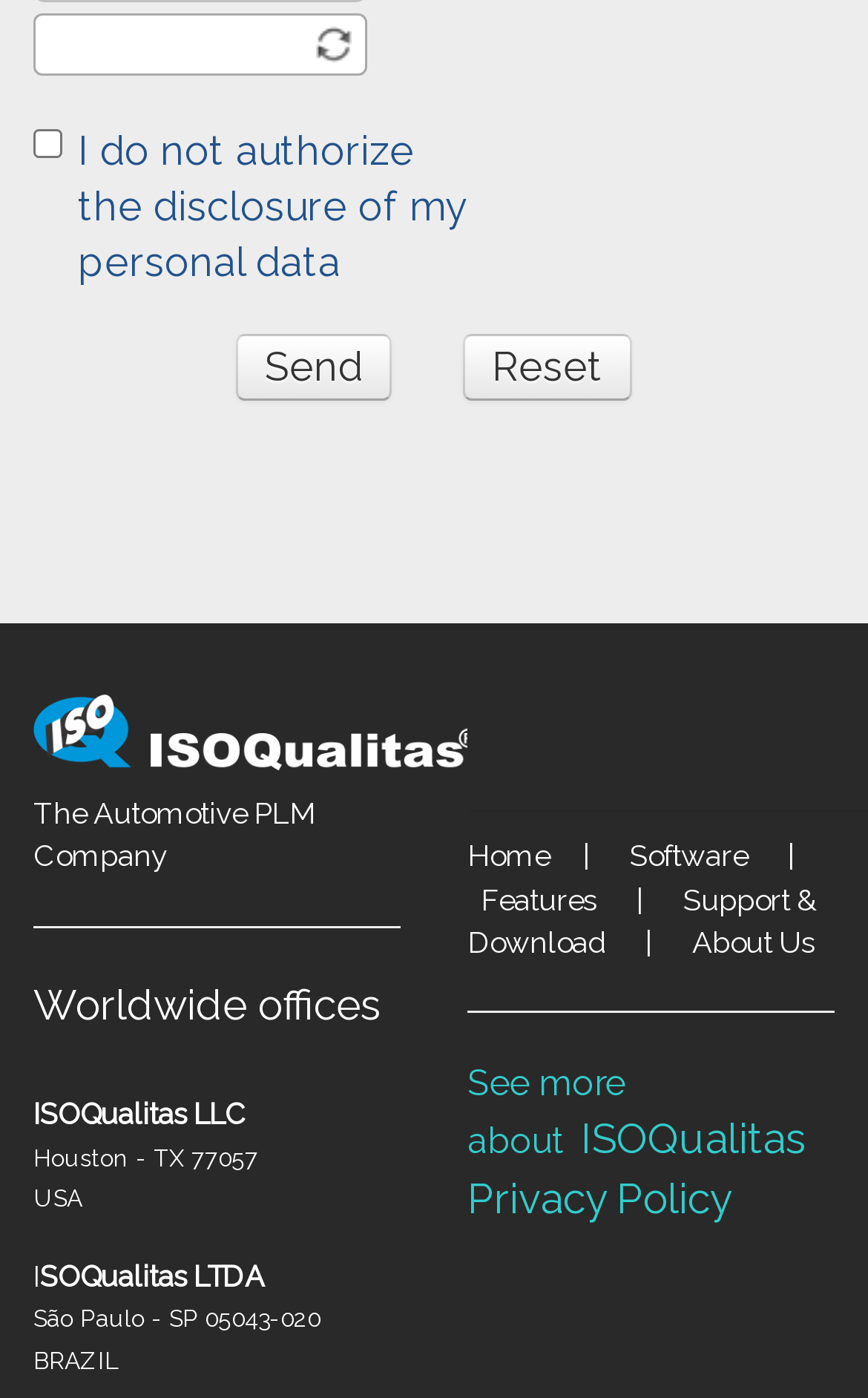How many offices are mentioned on the webpage?
Look at the screenshot and respond with one word or a short phrase.

Two